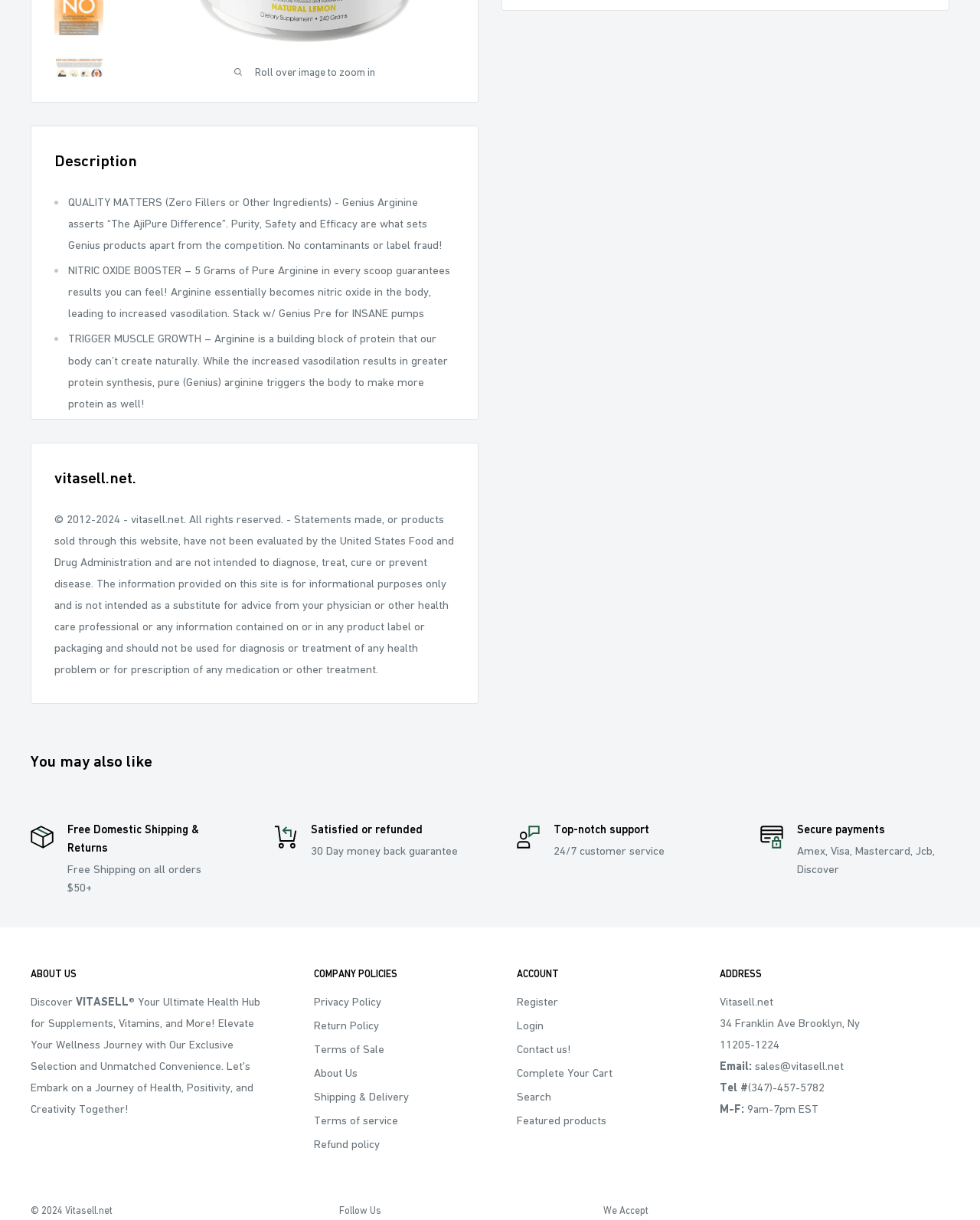Provide the bounding box coordinates for the specified HTML element described in this description: "Search". The coordinates should be four float numbers ranging from 0 to 1, in the format [left, top, right, bottom].

[0.527, 0.889, 0.679, 0.908]